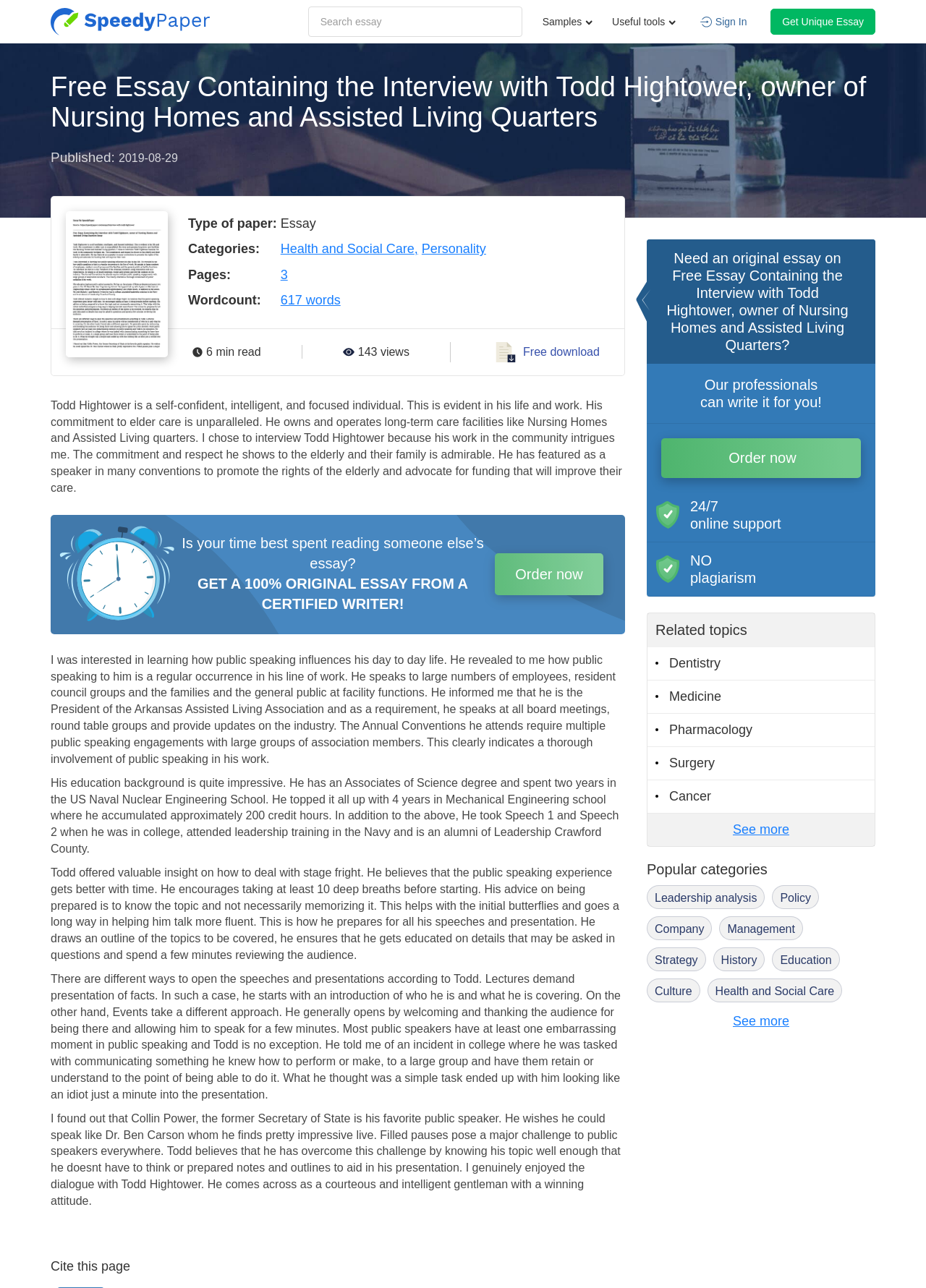Please identify the bounding box coordinates of the element I should click to complete this instruction: 'View the 'IET India Scholarship Award 2024' article'. The coordinates should be given as four float numbers between 0 and 1, like this: [left, top, right, bottom].

None